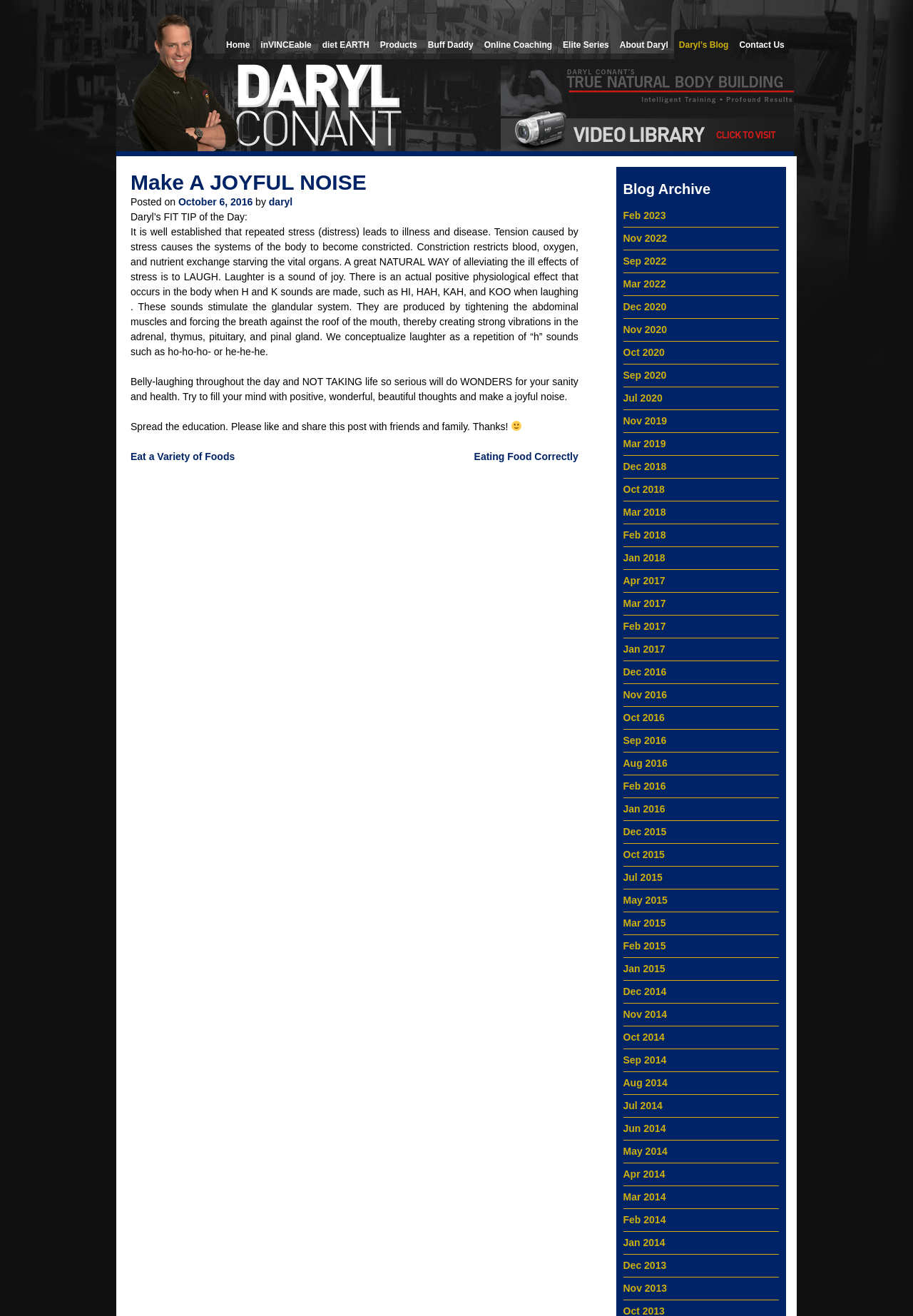Please identify the bounding box coordinates of the clickable region that I should interact with to perform the following instruction: "Go to 'About Daryl'". The coordinates should be expressed as four float numbers between 0 and 1, i.e., [left, top, right, bottom].

[0.673, 0.022, 0.737, 0.045]